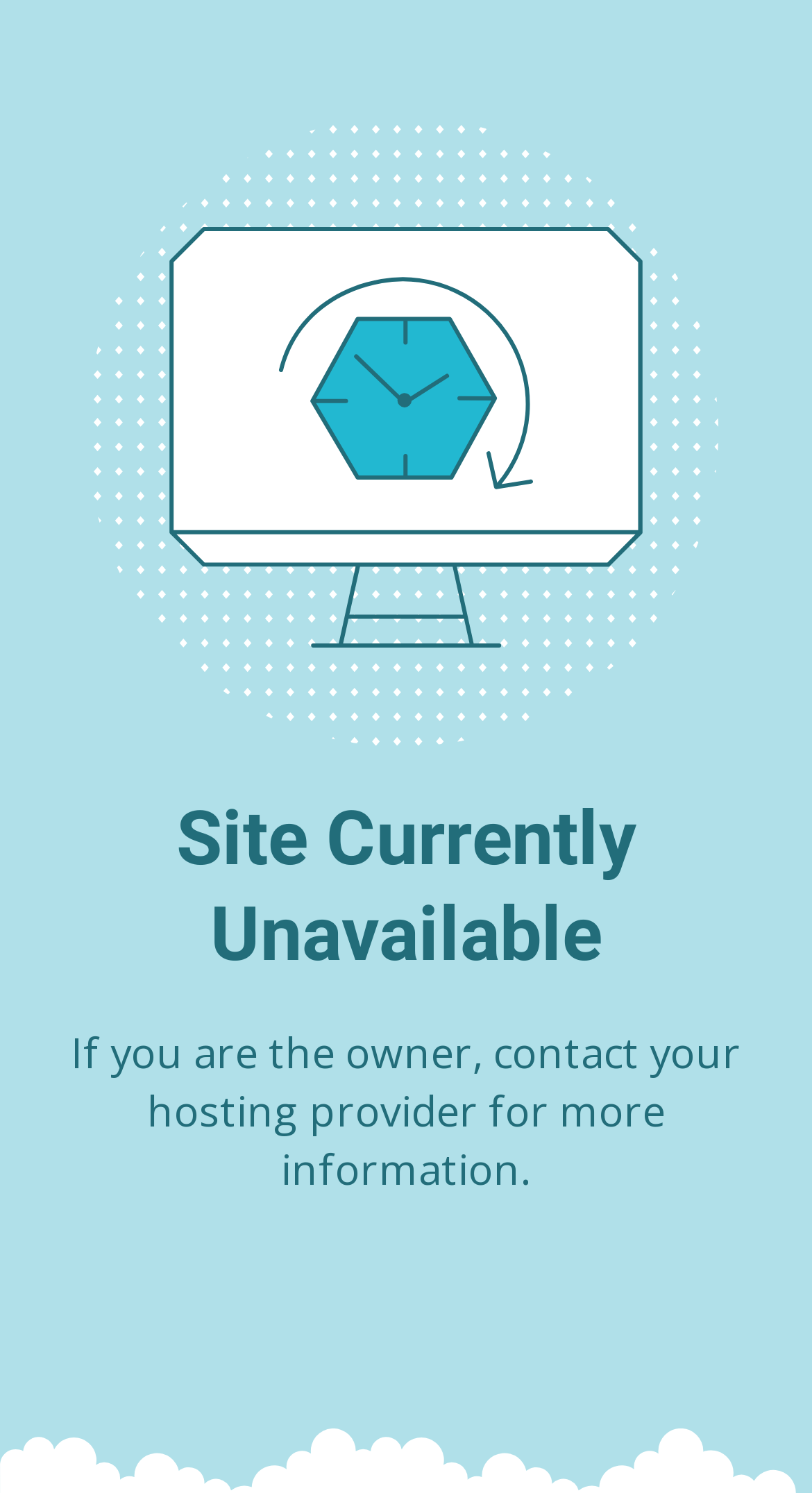Locate the heading on the webpage and return its text.

Site Currently Unavailable